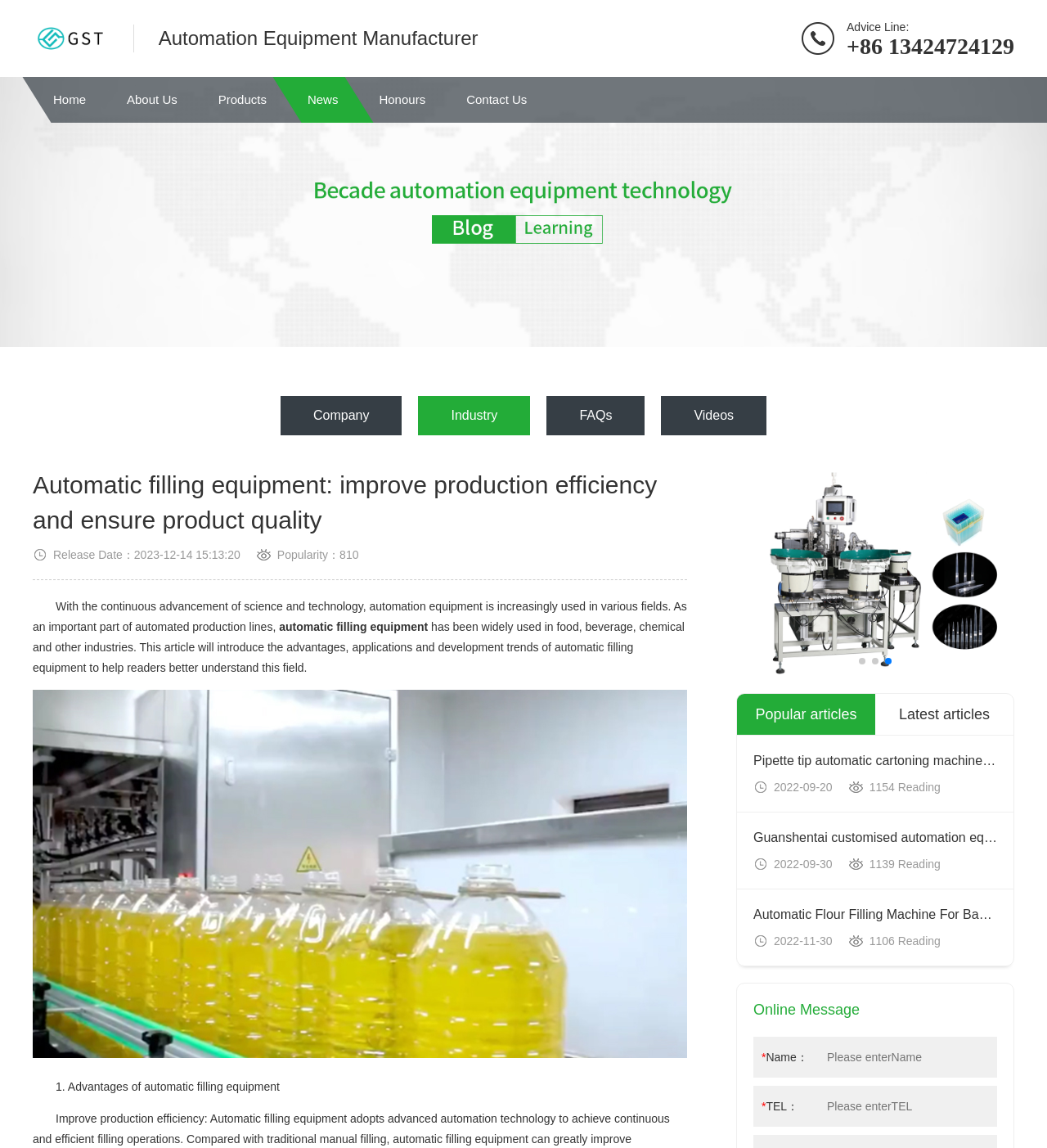Please determine the heading text of this webpage.

Automatic filling equipment: improve production efficiency and ensure product quality